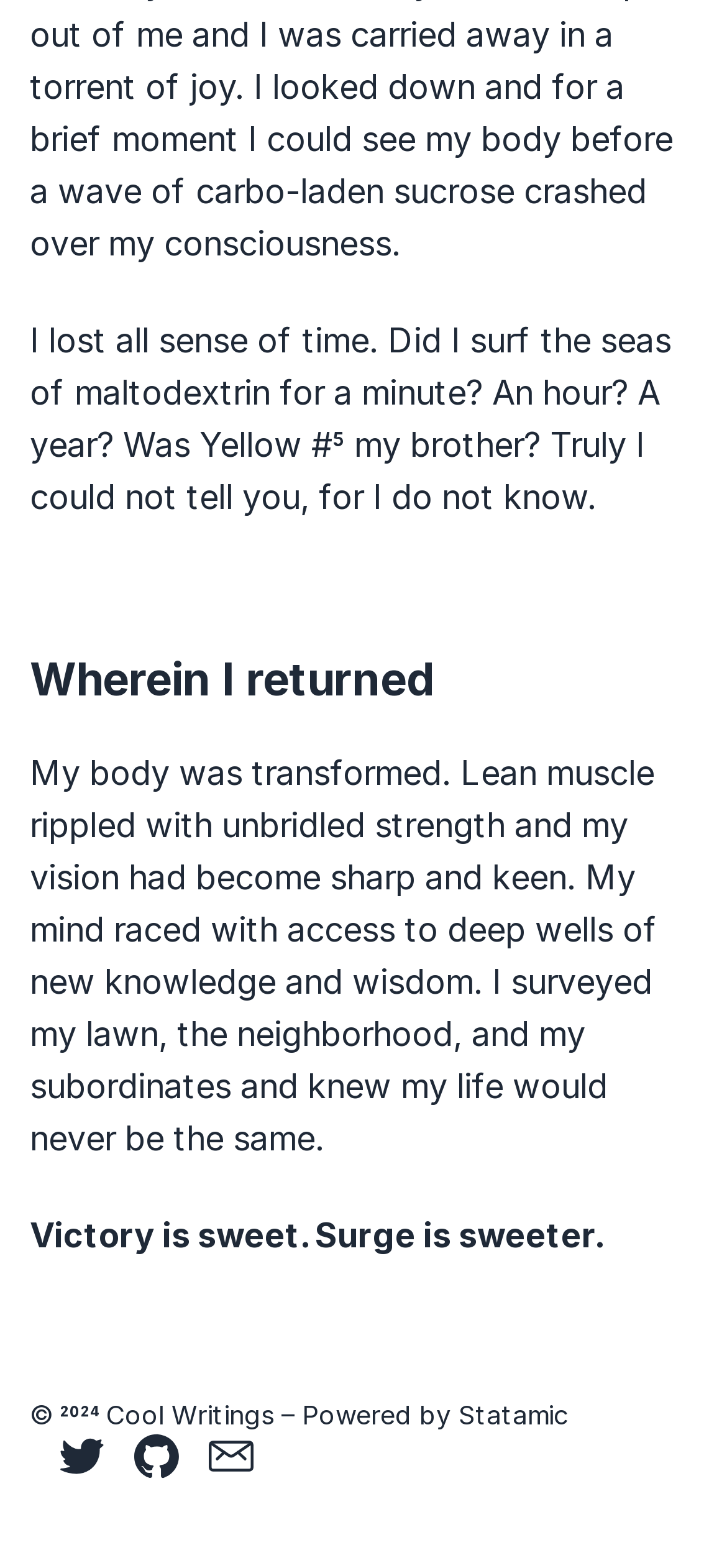What is the copyright year?
Answer the question with a detailed explanation, including all necessary information.

The copyright year is mentioned at the bottom of the webpage as '© 2024 Cool Writings', indicating that the content is copyrighted in the year 2024.